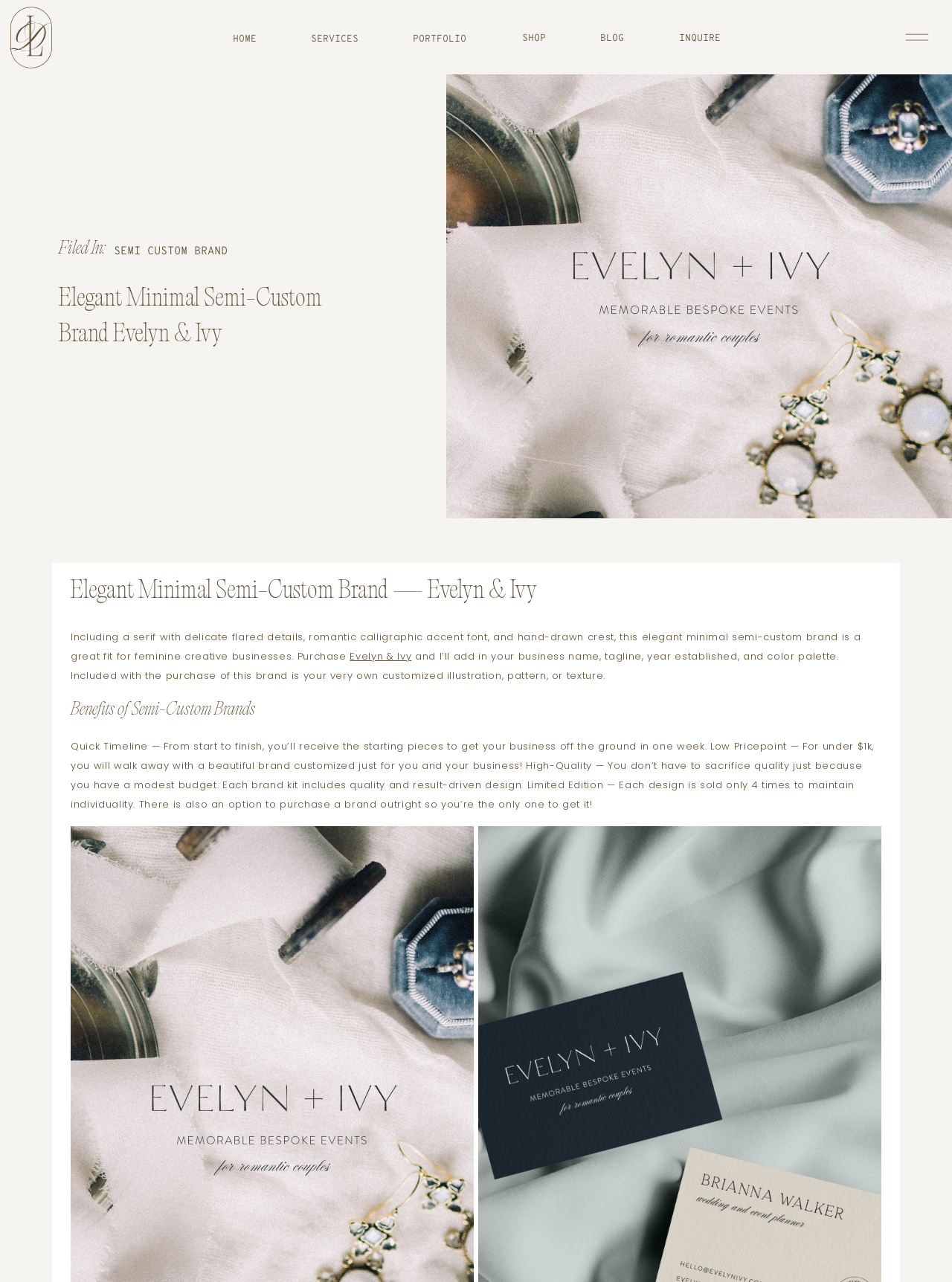Please provide a short answer using a single word or phrase for the question:
What is the benefit of semi-custom brands?

Quick Timeline